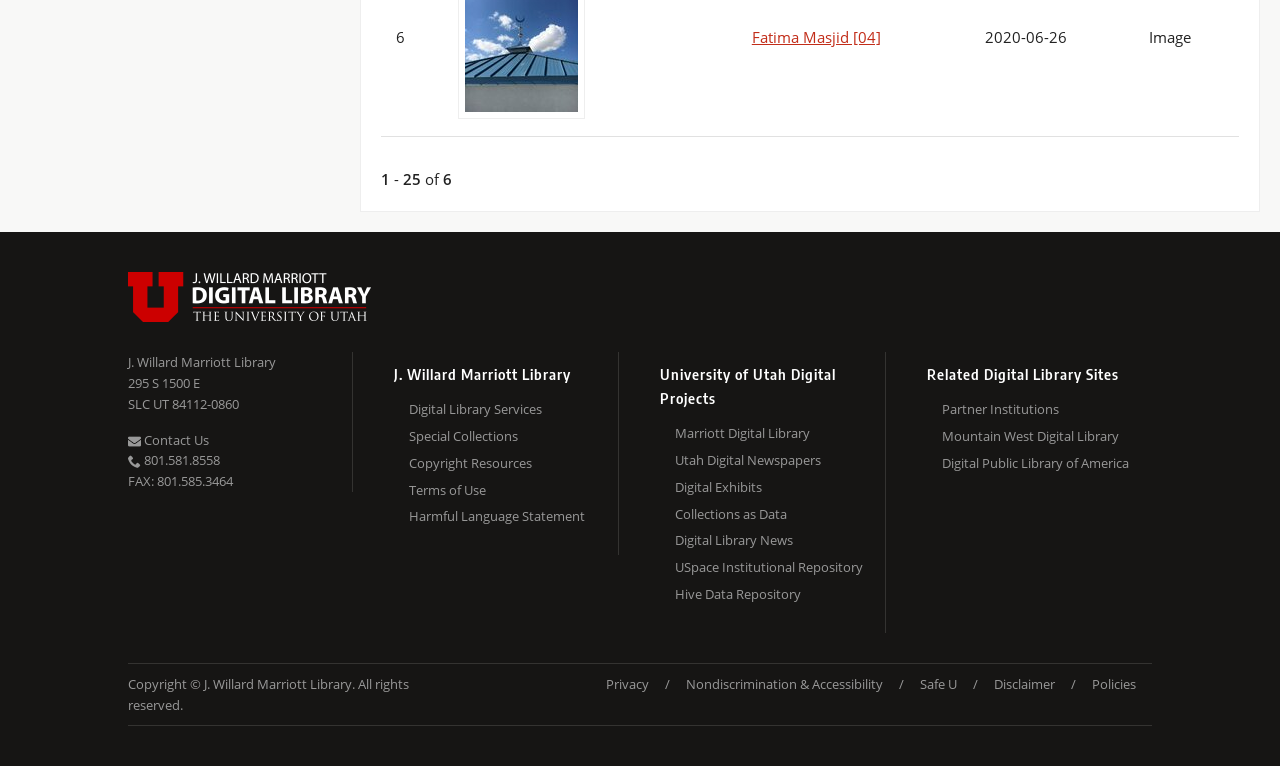From the image, can you give a detailed response to the question below:
What is the phone number of the library?

The phone number of the library can be found in the static text element with the text '801.581.8558' located at the top of the webpage, below the library's logo.